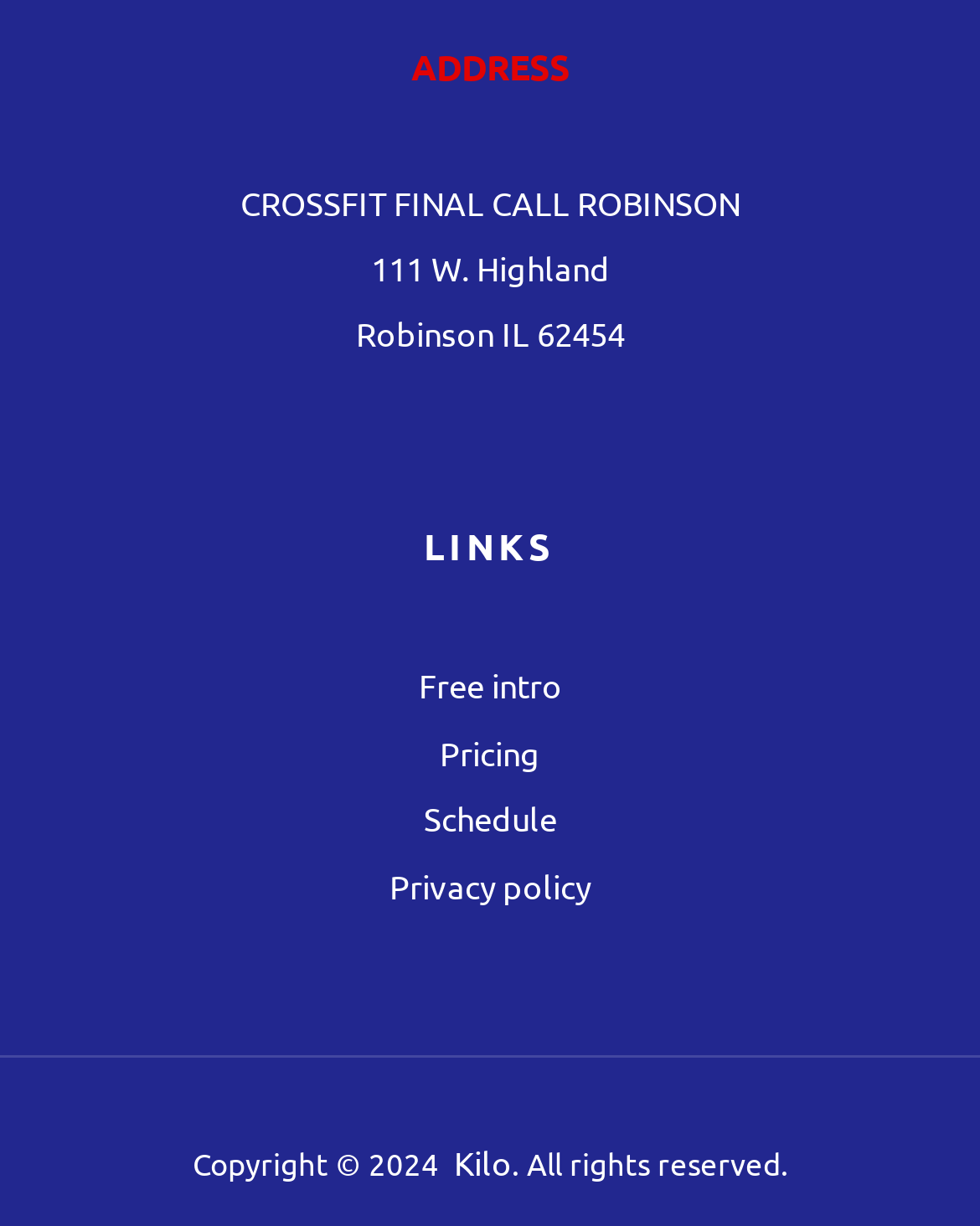Respond to the question below with a single word or phrase:
How many sections are in the footer?

2